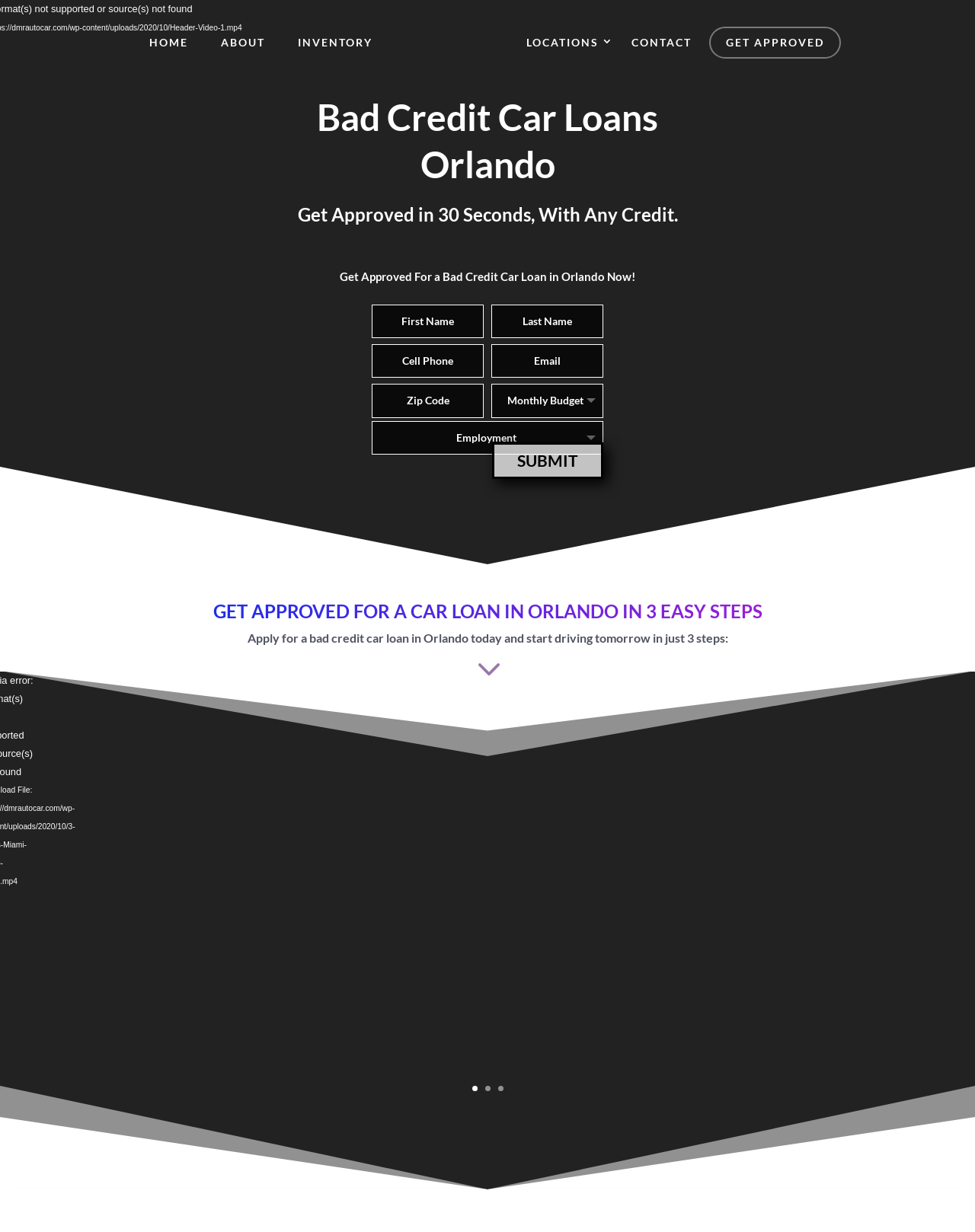Please provide a comprehensive answer to the question below using the information from the image: What is the purpose of the webpage?

Based on the headings and text on the webpage, it appears that the purpose of the webpage is to help users get approved for a car loan, especially those with bad credit.